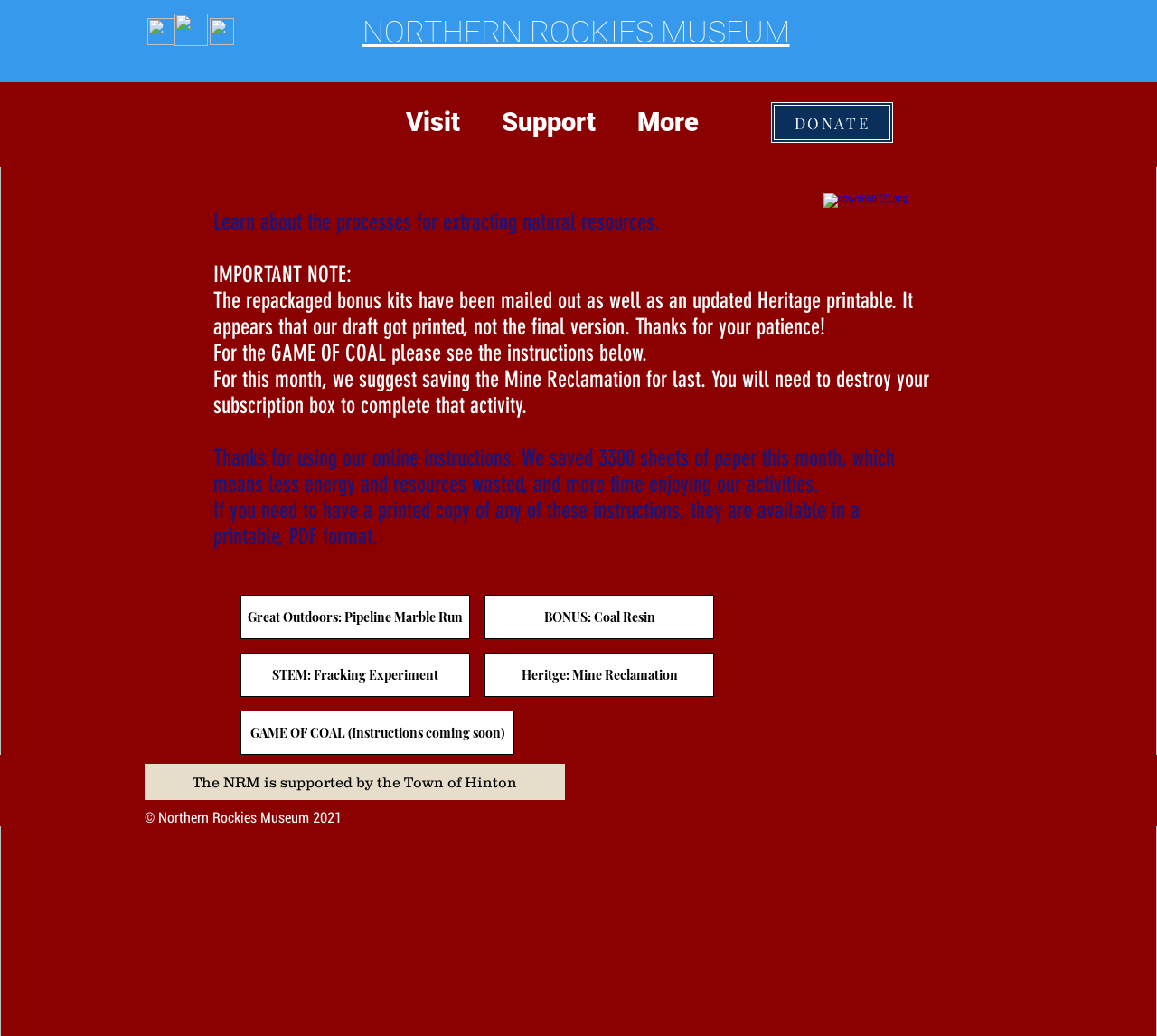Provide a comprehensive description of the webpage.

The webpage is about Industry Instructions from the Northern Rockies Museum. At the top, there are three links aligned horizontally, followed by a heading that reads "NORTHERN ROCKIES MUSEUM" with a link embedded within it. Below this, there is a navigation menu with three generic items: "Visit", "Support", and "More". 

On the right side of the navigation menu, there is a prominent link that says "DONATE". The main content of the webpage is divided into several sections, each with a heading that describes a specific topic related to natural resources and industry. The headings are stacked vertically, with some of them containing important notes or instructions.

There are several links and buttons scattered throughout the main content, including links to specific activities or resources, such as "Great Outdoors: Pipeline Marble Run", "BONUS: Coal Resin", and "STEM: Fracking Experiment". There is also a button that says "GAME OF COAL (Instructions coming soon)".

At the bottom of the webpage, there is a section with a button that mentions the Town of Hinton's support for the Northern Rockies Museum, and a copyright notice that reads "© Northern Rockies Museum 2021". There is also an image of a download button, but its purpose is unclear.